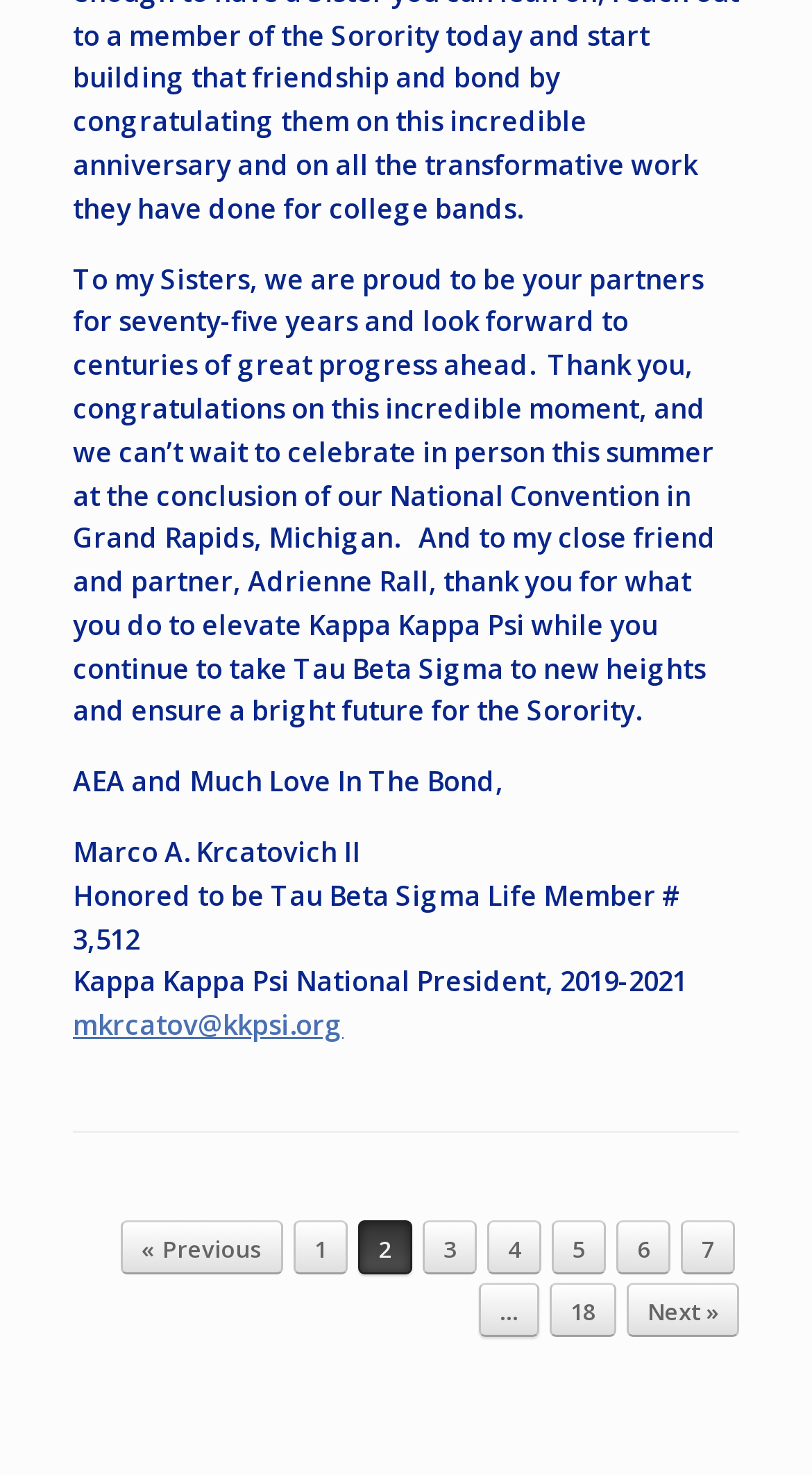What is the sorority mentioned in the post?
Provide a thorough and detailed answer to the question.

The sorority mentioned in the post is Tau Beta Sigma, which is mentioned in the text 'And to my close friend and partner, Adrienne Rall, thank you for what you do to elevate Kappa Kappa Psi while you continue to take Tau Beta Sigma to new heights...'.